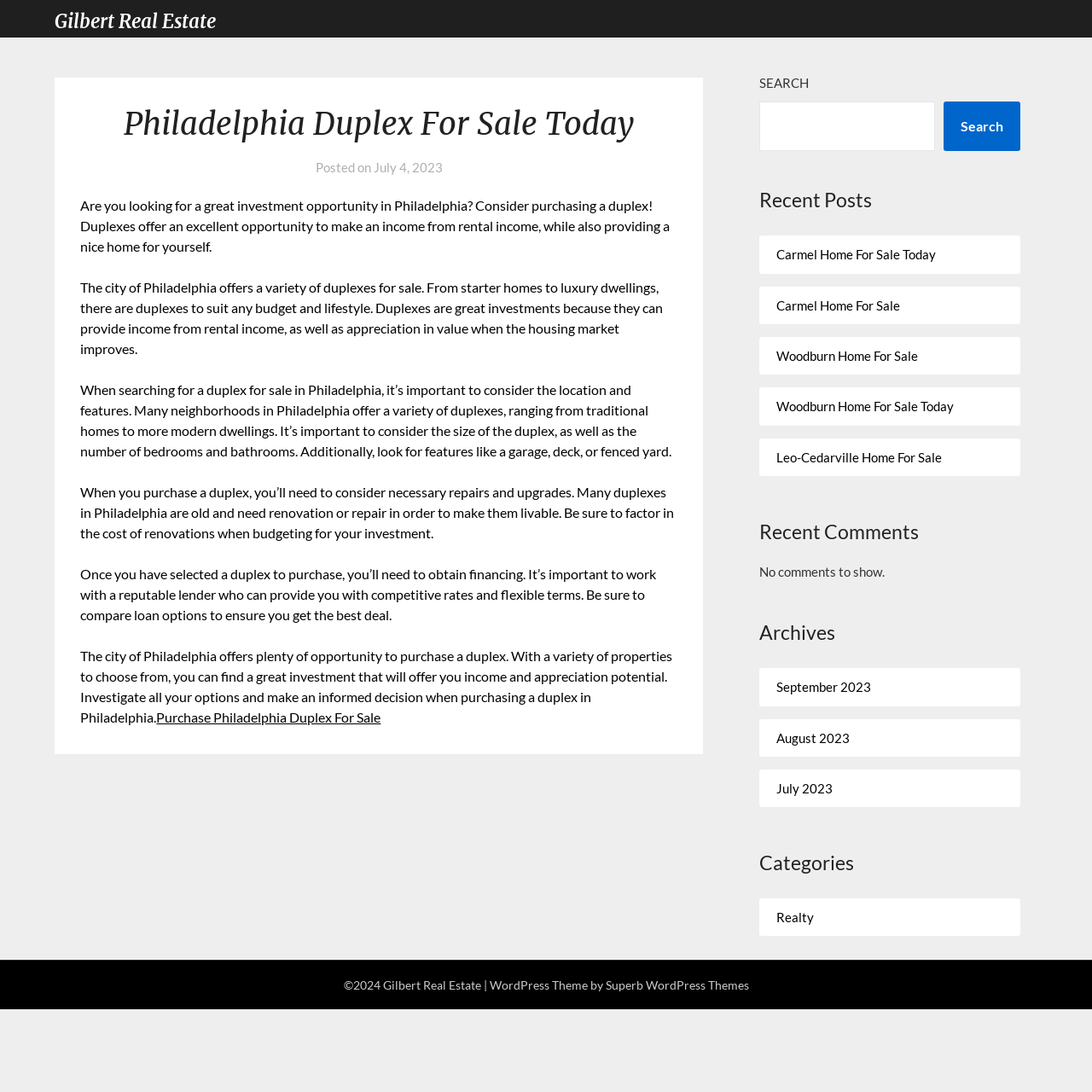How many links are there in the 'Recent Posts' section?
Refer to the image and provide a one-word or short phrase answer.

4